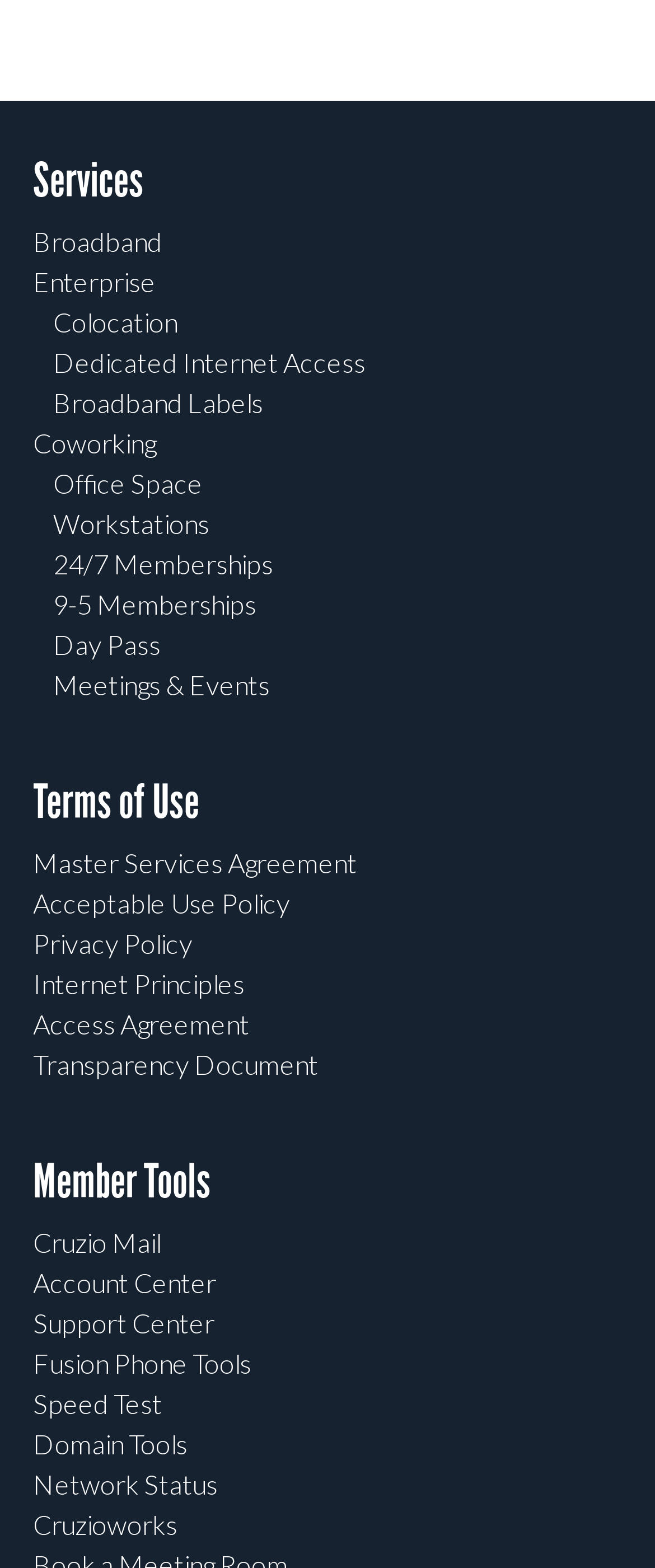Identify the bounding box coordinates for the UI element described as follows: "Access Agreement". Ensure the coordinates are four float numbers between 0 and 1, formatted as [left, top, right, bottom].

[0.05, 0.642, 0.381, 0.663]